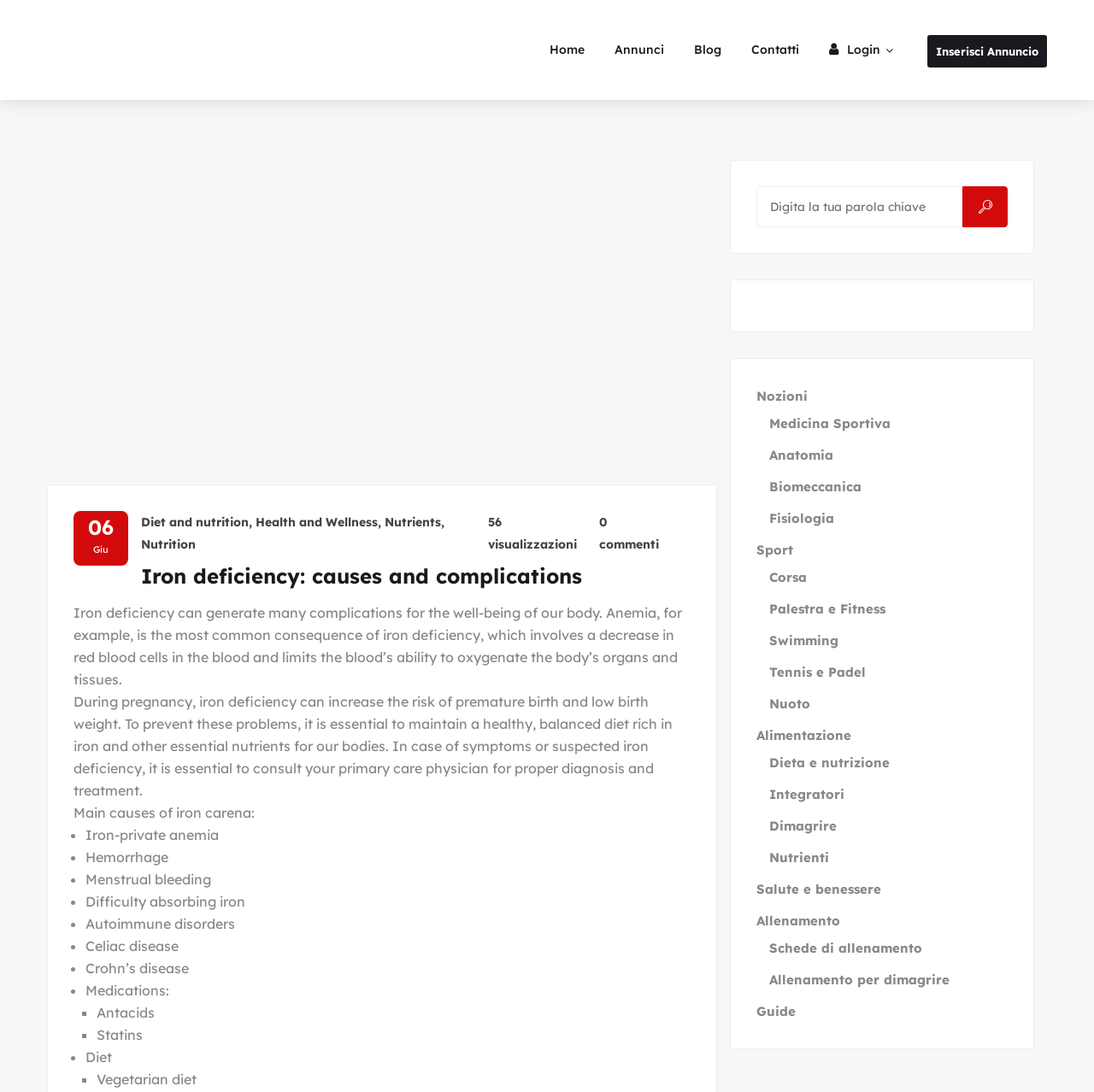Answer the question briefly using a single word or phrase: 
What is the most common consequence of iron deficiency?

Anemia